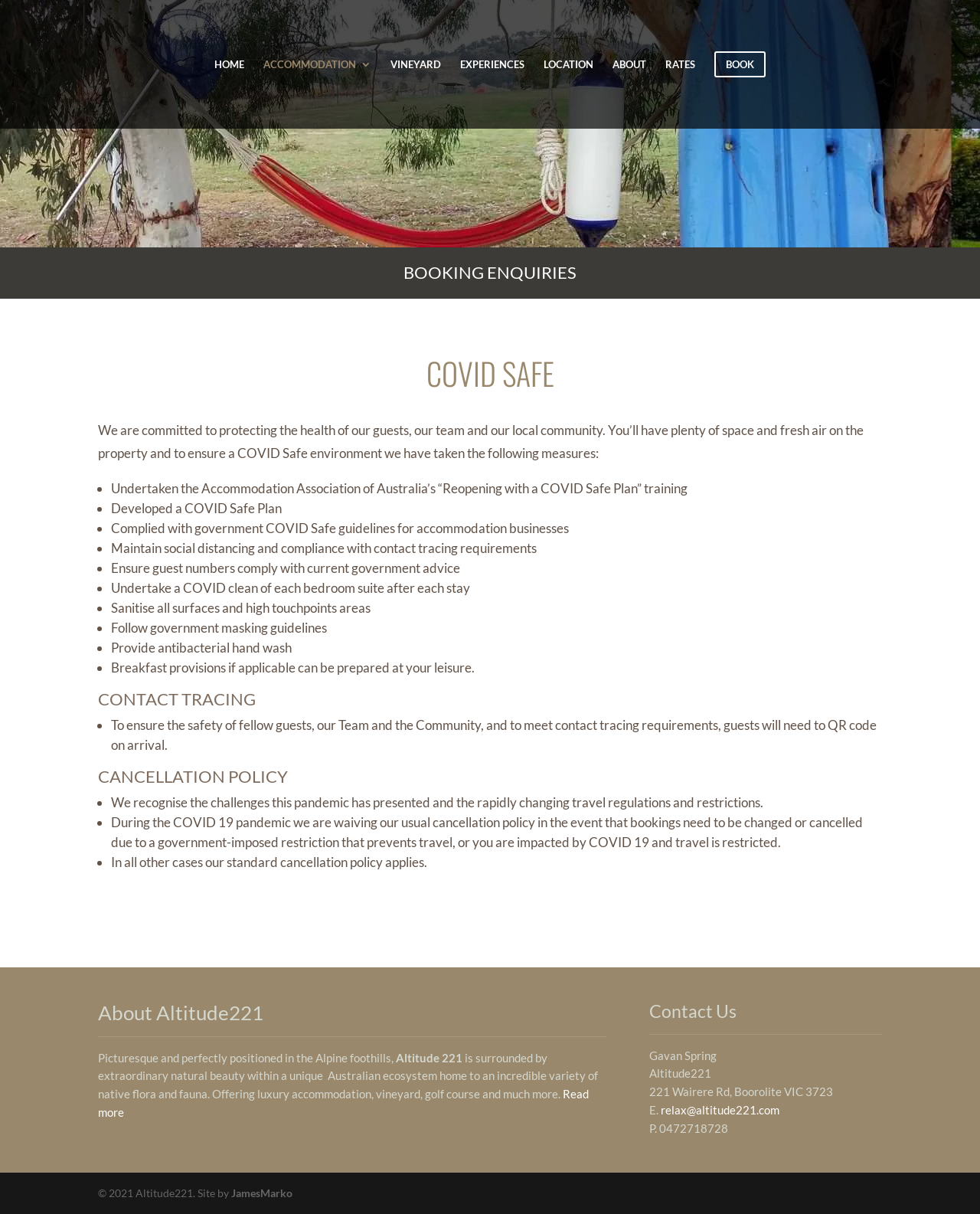Give an extensive and precise description of the webpage.

The webpage is for Covid Safe | Altitude 221, a luxury accommodation provider. At the top, there are seven navigation links: HOME, ACCOMMODATION, VINEYARD, EXPERIENCES, LOCATION, ABOUT, and RATES, followed by a BOOK button. 

Below the navigation links, there is a large image that spans the entire width of the page. 

The main content of the page is divided into several sections. The first section is about booking enquiries, with a heading and a link to make an enquiry. 

The next section is about Covid Safe measures, with a heading and a list of measures taken to ensure a safe environment, including undertaking training, developing a Covid Safe plan, complying with government guidelines, and maintaining social distancing. 

Following this section is a section about contact tracing, which explains that guests will need to QR code on arrival to ensure safety. 

The next section is about the cancellation policy, which has been waived during the Covid 19 pandemic for bookings affected by government-imposed restrictions or Covid 19-related travel restrictions. 

Below this section, there is a brief introduction to Altitude 221, describing its picturesque location in the Alpine foothills, surrounded by natural beauty and offering luxury accommodation, vineyard, golf course, and more. There is a "Read more" link to learn more about Altitude 221. 

The final section is a contact us section, with the address, email, and phone number of Altitude 221. 

At the very bottom of the page, there is a copyright notice and a link to the website developer, JamesMarko.